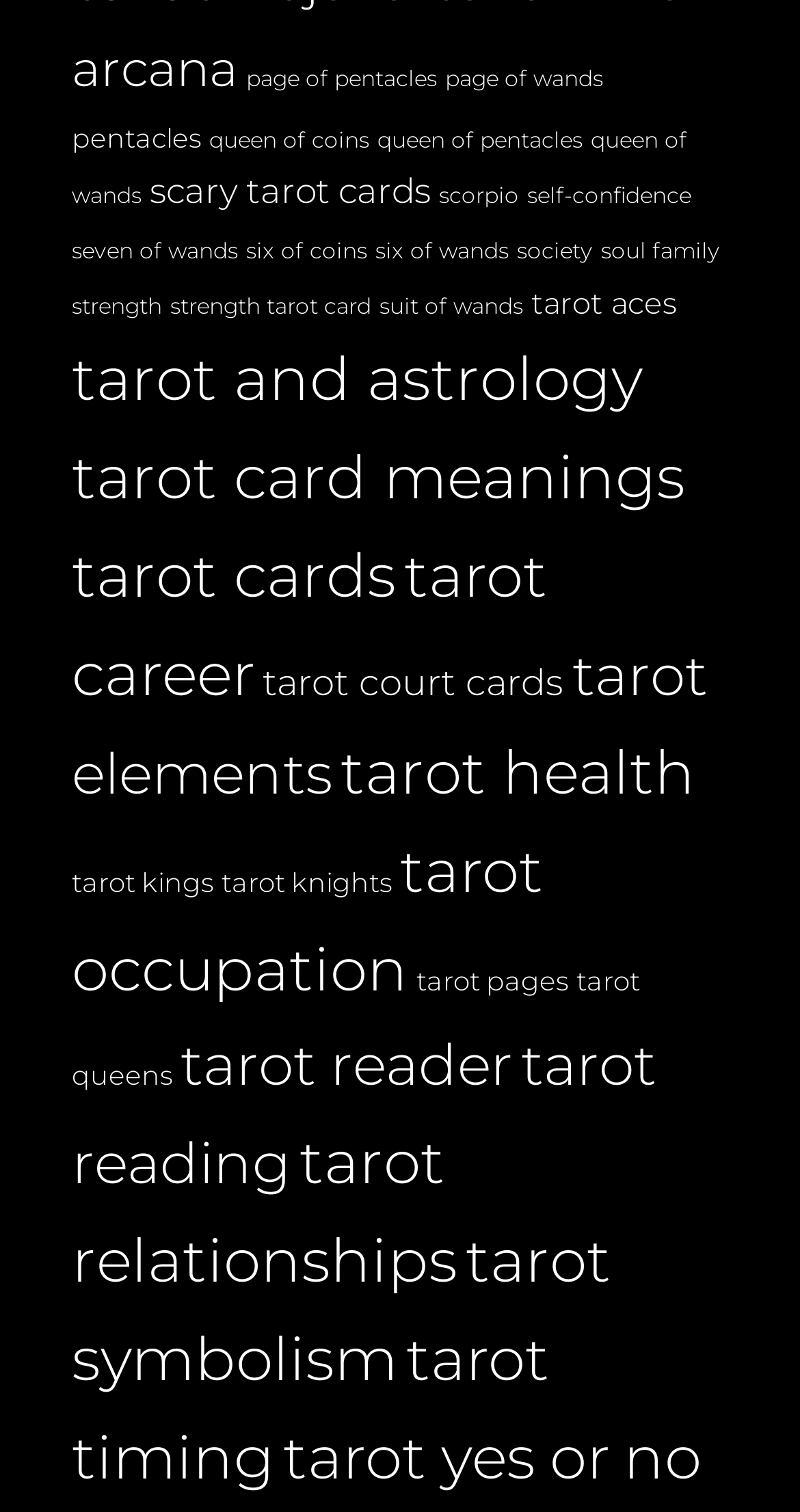Determine the bounding box coordinates for the area that should be clicked to carry out the following instruction: "read about tarot and astrology".

[0.09, 0.226, 0.803, 0.274]